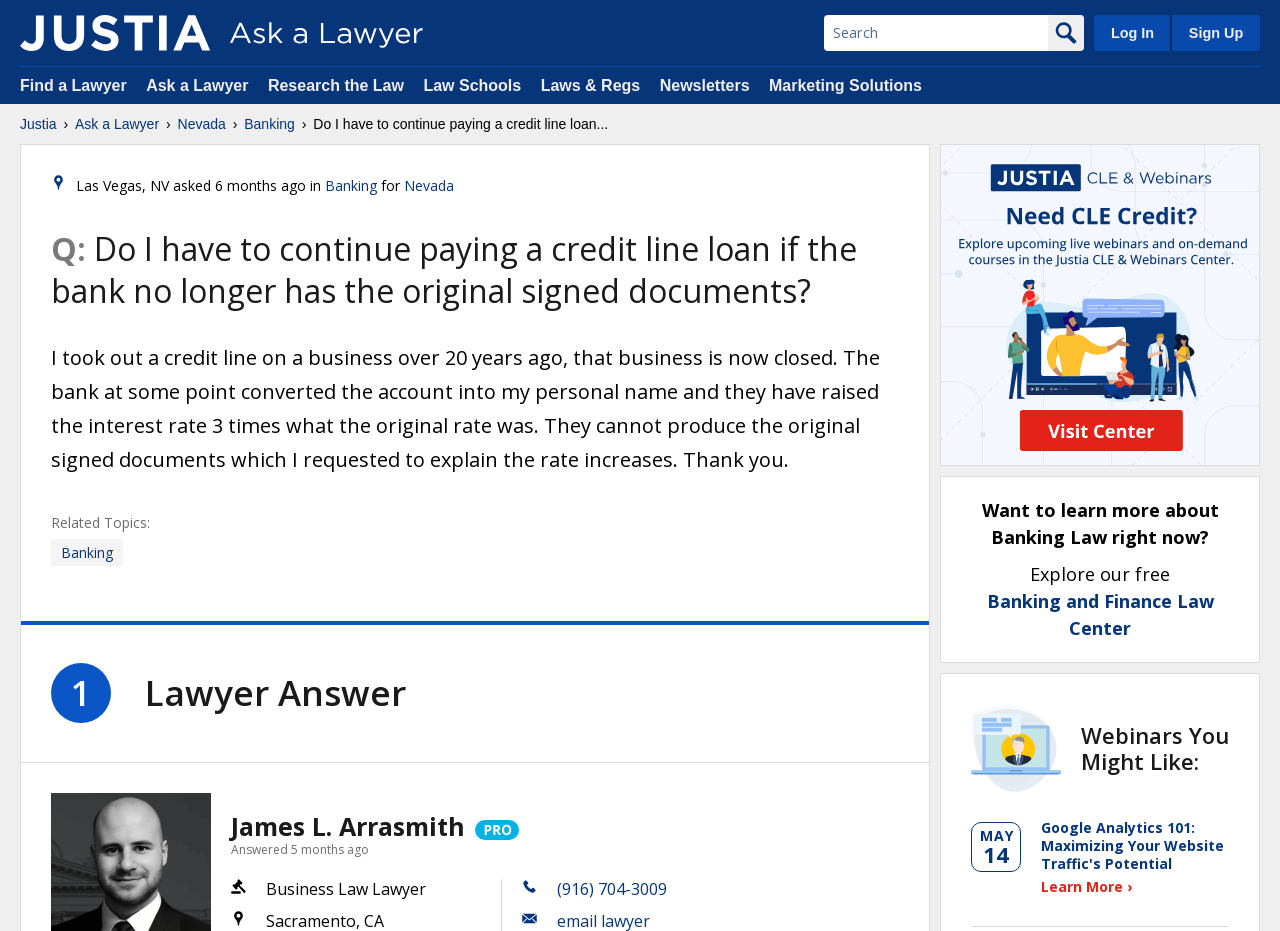Identify the bounding box of the UI component described as: "Banking and Finance Law Center".

[0.771, 0.633, 0.948, 0.687]